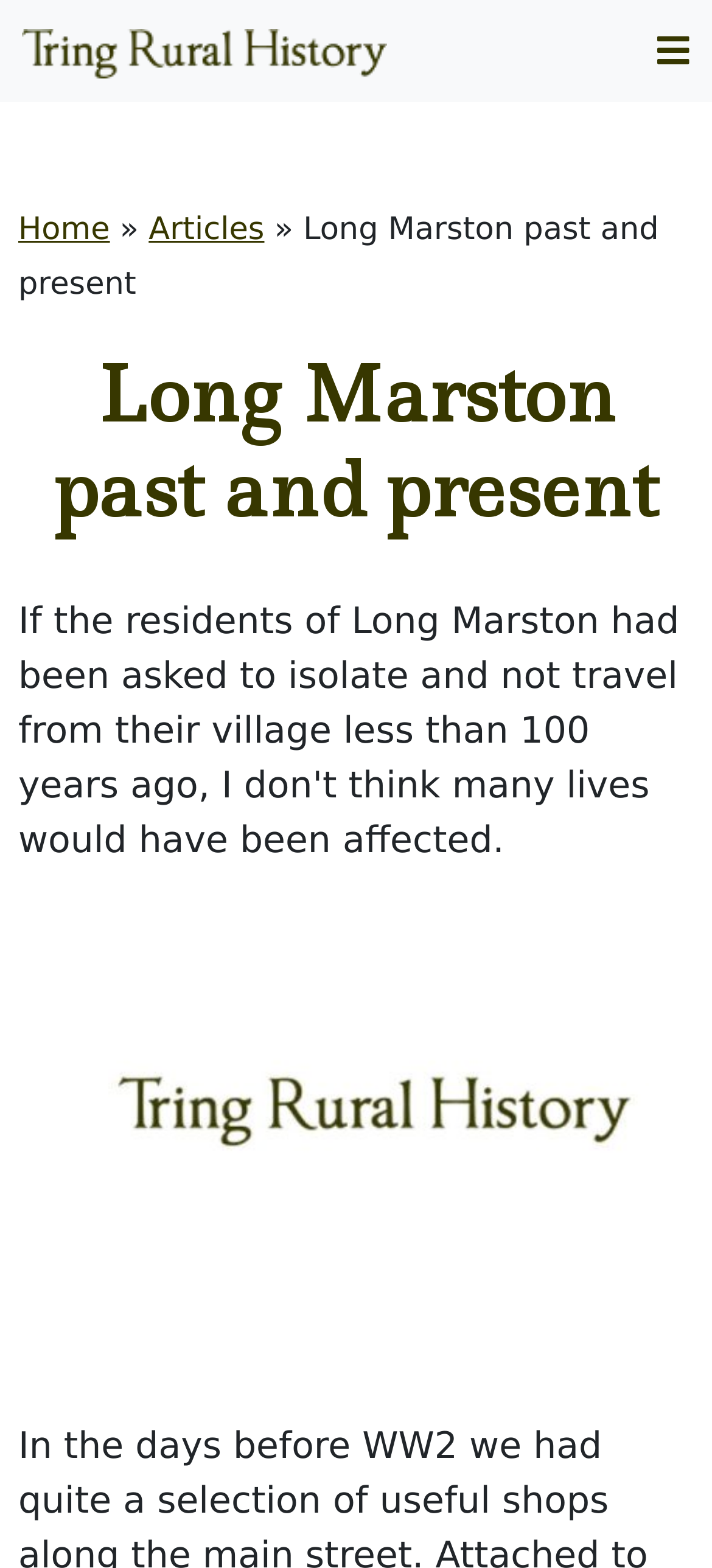How many main navigation links are there?
Craft a detailed and extensive response to the question.

I counted the main navigation links by looking at the top navigation bar, where I saw links to 'Home', 'Articles', and another link with a '»' symbol.